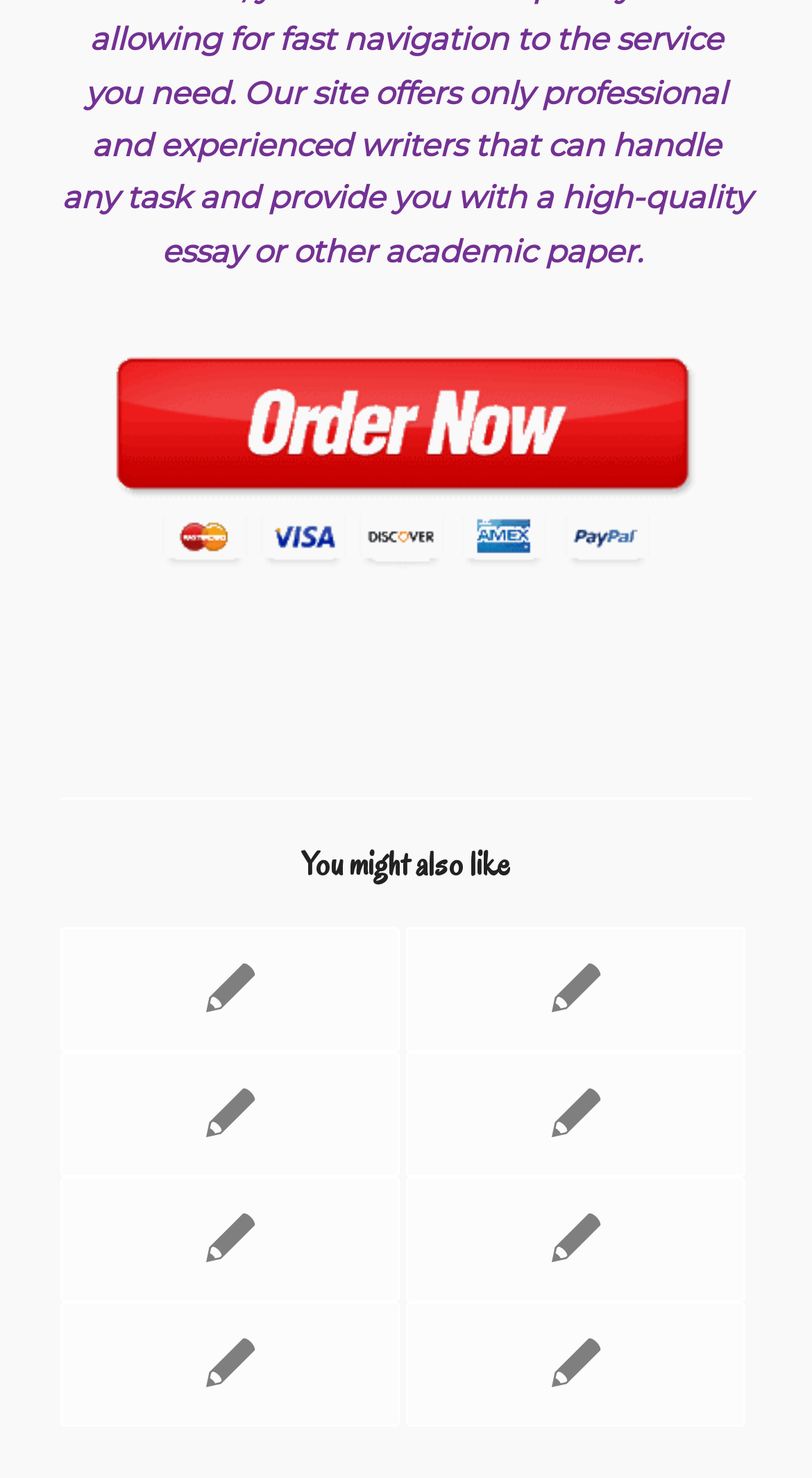What is the topic of the first link under 'You might also like'?
Answer the question with a single word or phrase derived from the image.

social-cognitive perspective